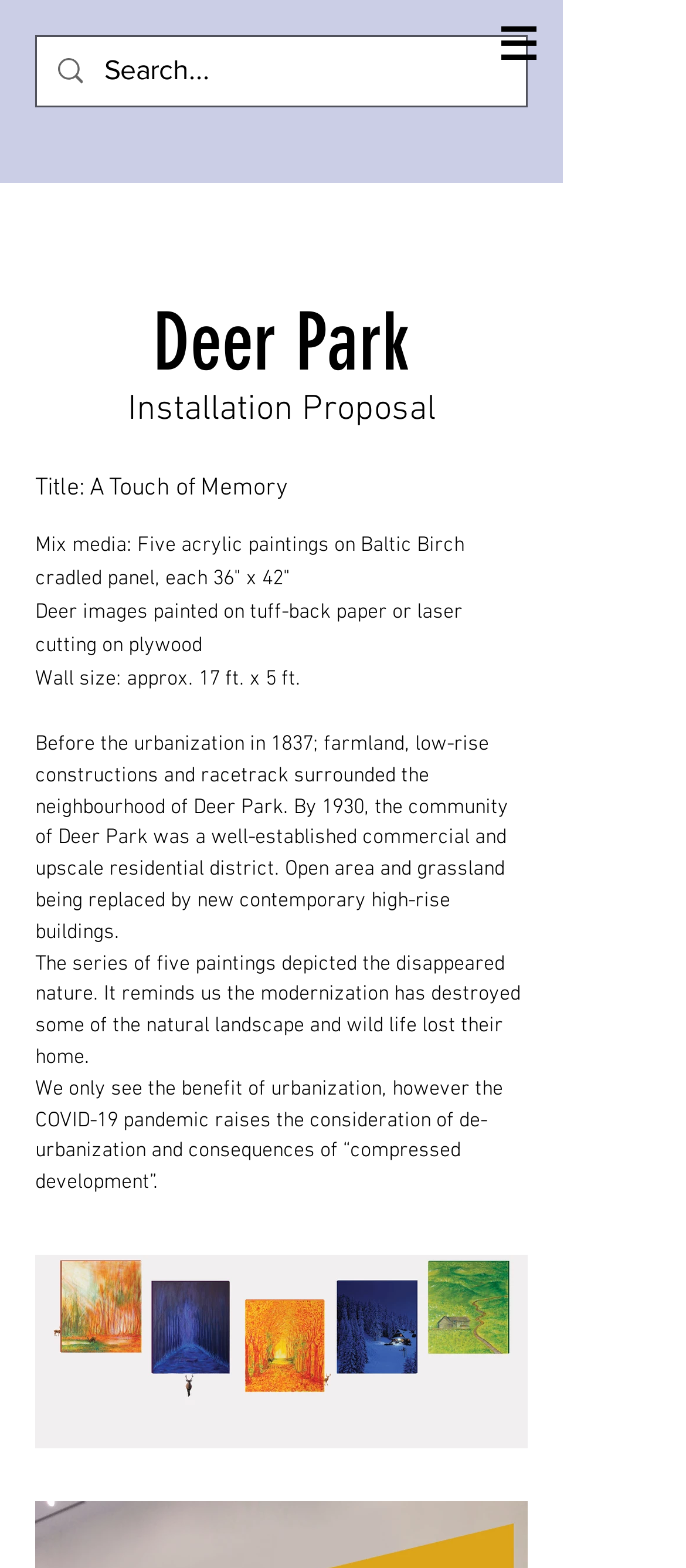Using the description "aria-label="Search..." name="q" placeholder="Search..."", locate and provide the bounding box of the UI element.

[0.152, 0.024, 0.669, 0.067]